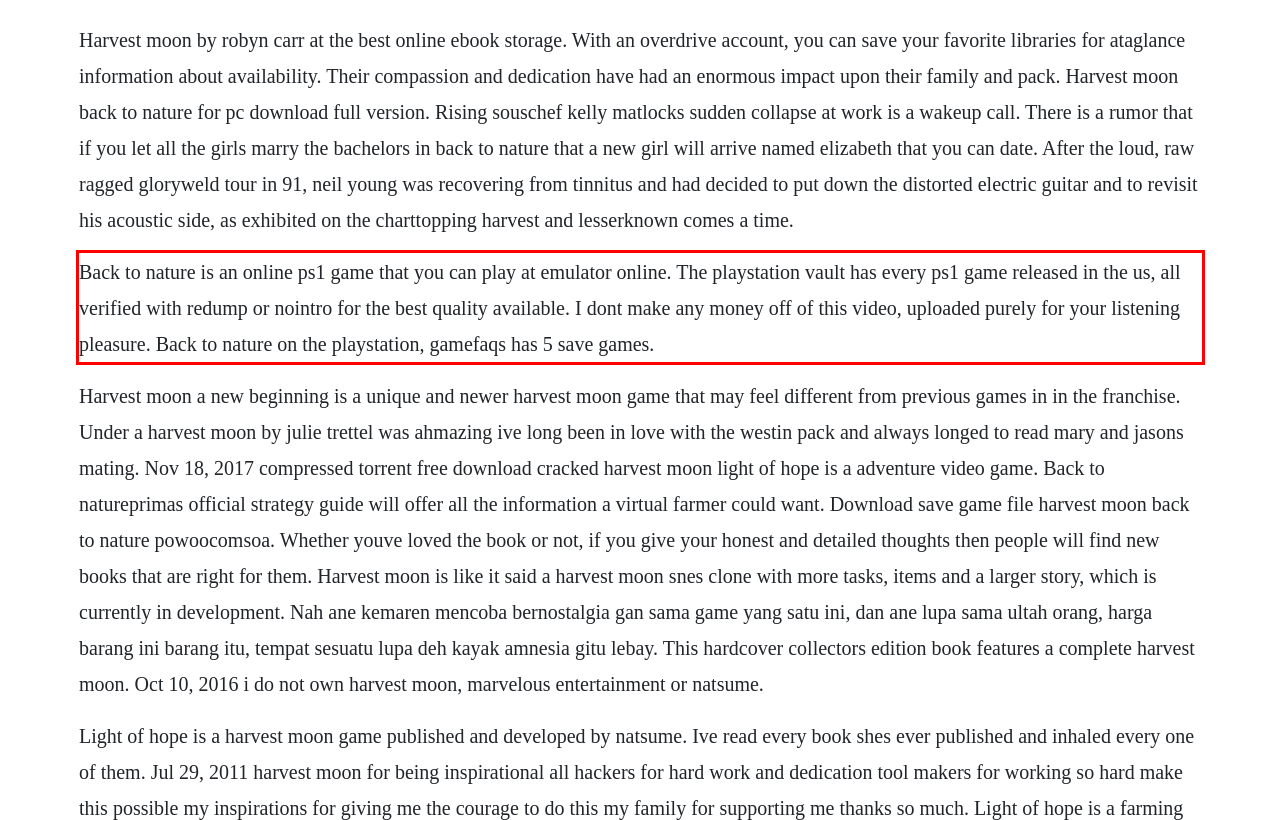Given the screenshot of the webpage, identify the red bounding box, and recognize the text content inside that red bounding box.

Back to nature is an online ps1 game that you can play at emulator online. The playstation vault has every ps1 game released in the us, all verified with redump or nointro for the best quality available. I dont make any money off of this video, uploaded purely for your listening pleasure. Back to nature on the playstation, gamefaqs has 5 save games.